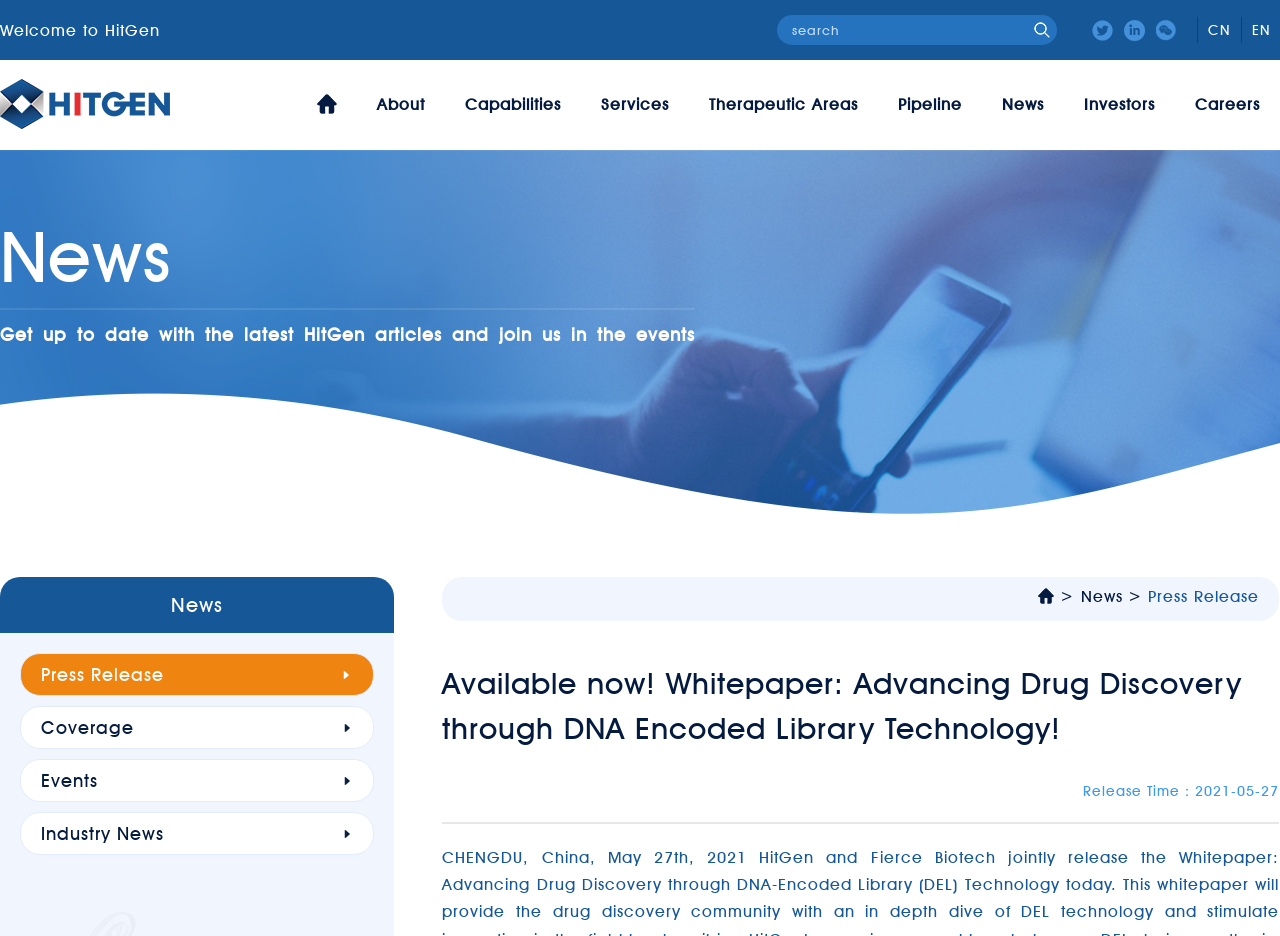Identify the bounding box coordinates of the region I need to click to complete this instruction: "search for something".

[0.607, 0.016, 0.826, 0.048]